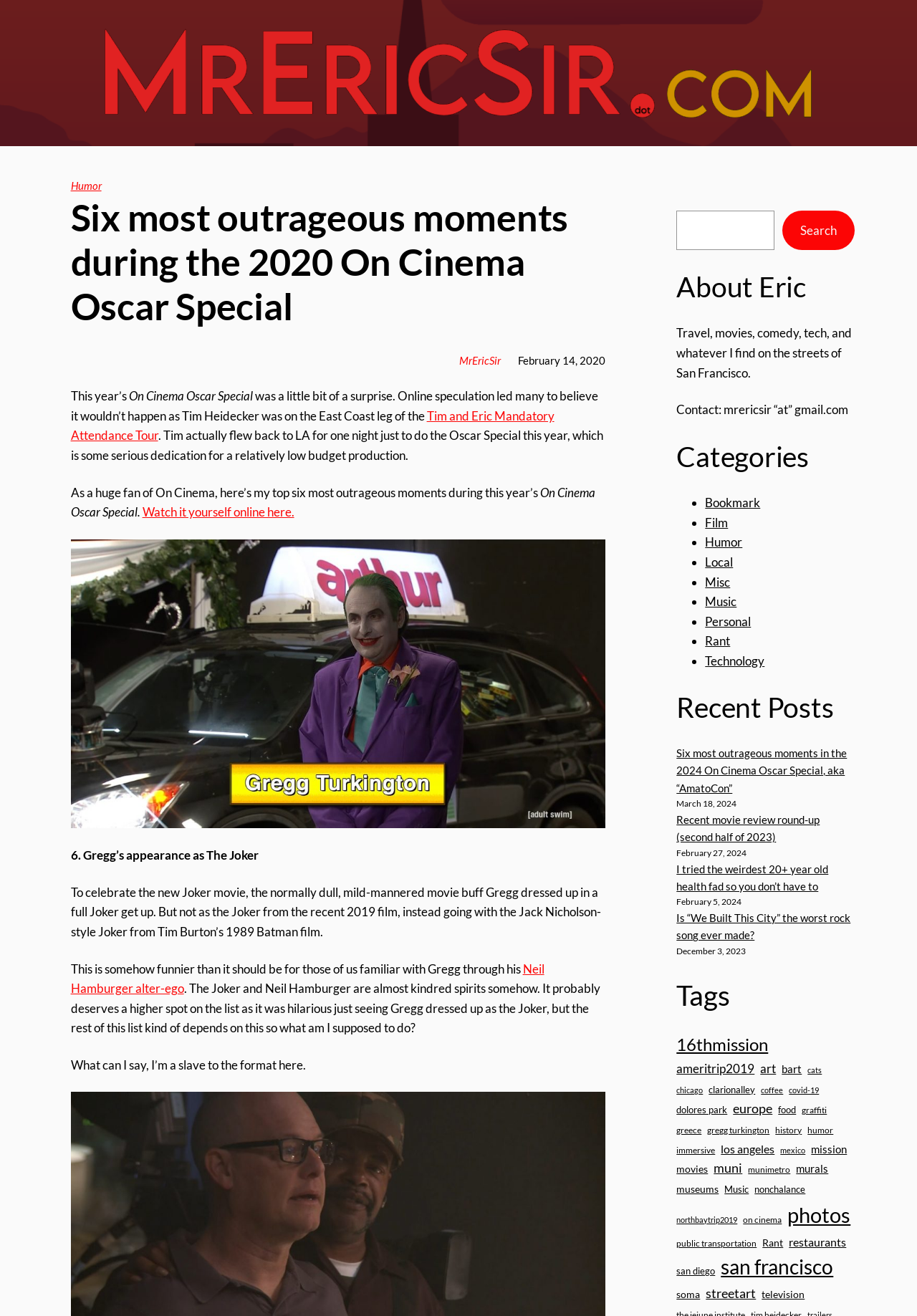Indicate the bounding box coordinates of the clickable region to achieve the following instruction: "Click on the Humor category."

[0.077, 0.136, 0.111, 0.146]